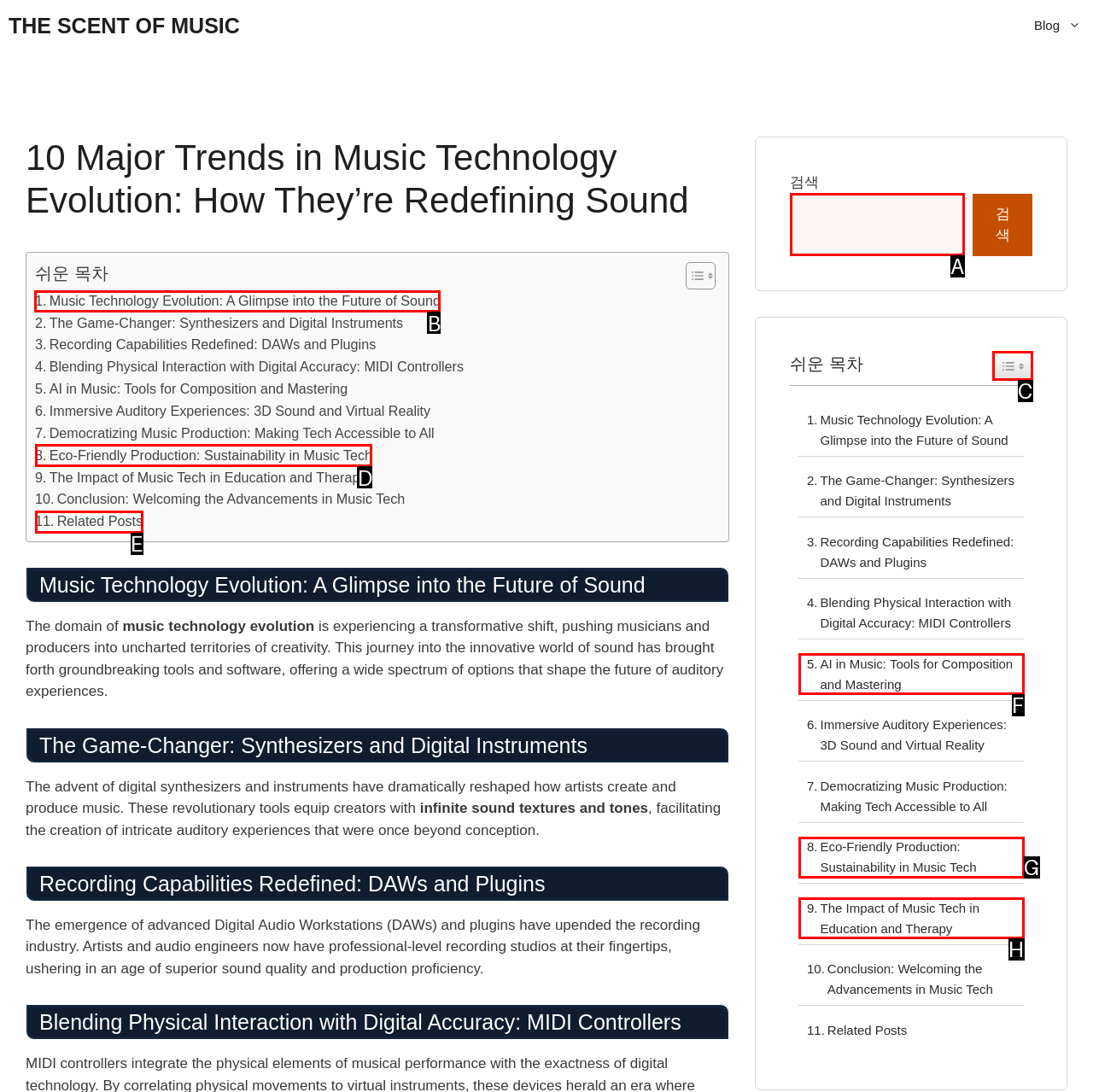Identify the correct UI element to click for the following task: Go to Music Technology Evolution: A Glimpse into the Future of Sound Choose the option's letter based on the given choices.

B